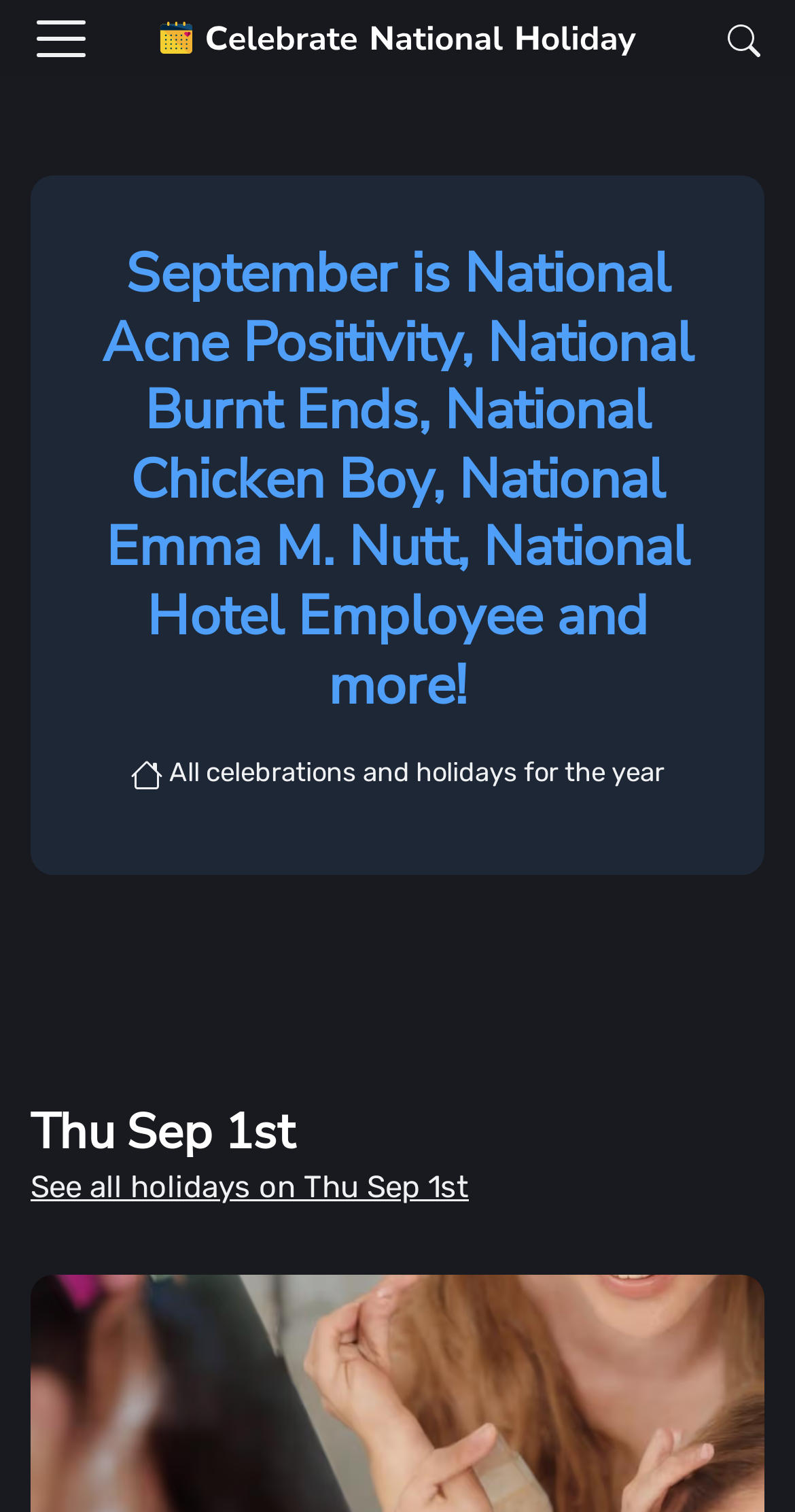Provide a thorough summary of the webpage.

The webpage is dedicated to celebrating various holidays and events in September. At the top, there is a logo for "Celebrate National Holidays" accompanied by a link to the logo. Below the logo, there is a navigation button to toggle the navigation menu. 

On the left side, near the top, there is a search button with a small icon. To the right of the search button, there is a heading that lists several national holidays and celebrations in September, including National Acne Positivity, National Burnt Ends, and National Chicken Boy. 

Below the heading, there is a navigation breadcrumb with a link to "All celebrations and holidays for the year", which is accompanied by a small image. 

Further down, there is a section dedicated to September 1st, with a heading indicating the date and a link to "See all holidays on Thu Sep 1st".